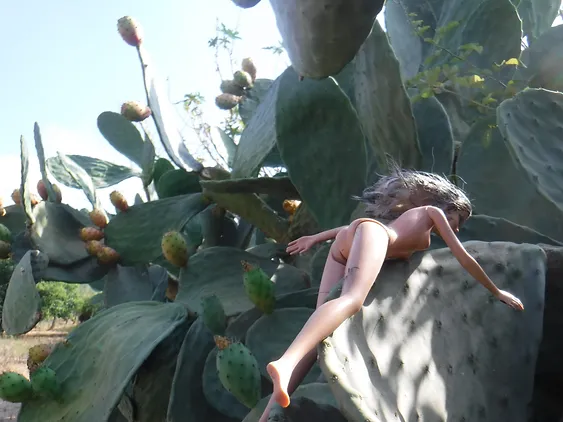What type of fruit is present in the scene?
Based on the image, respond with a single word or phrase.

Prickly pear fruit